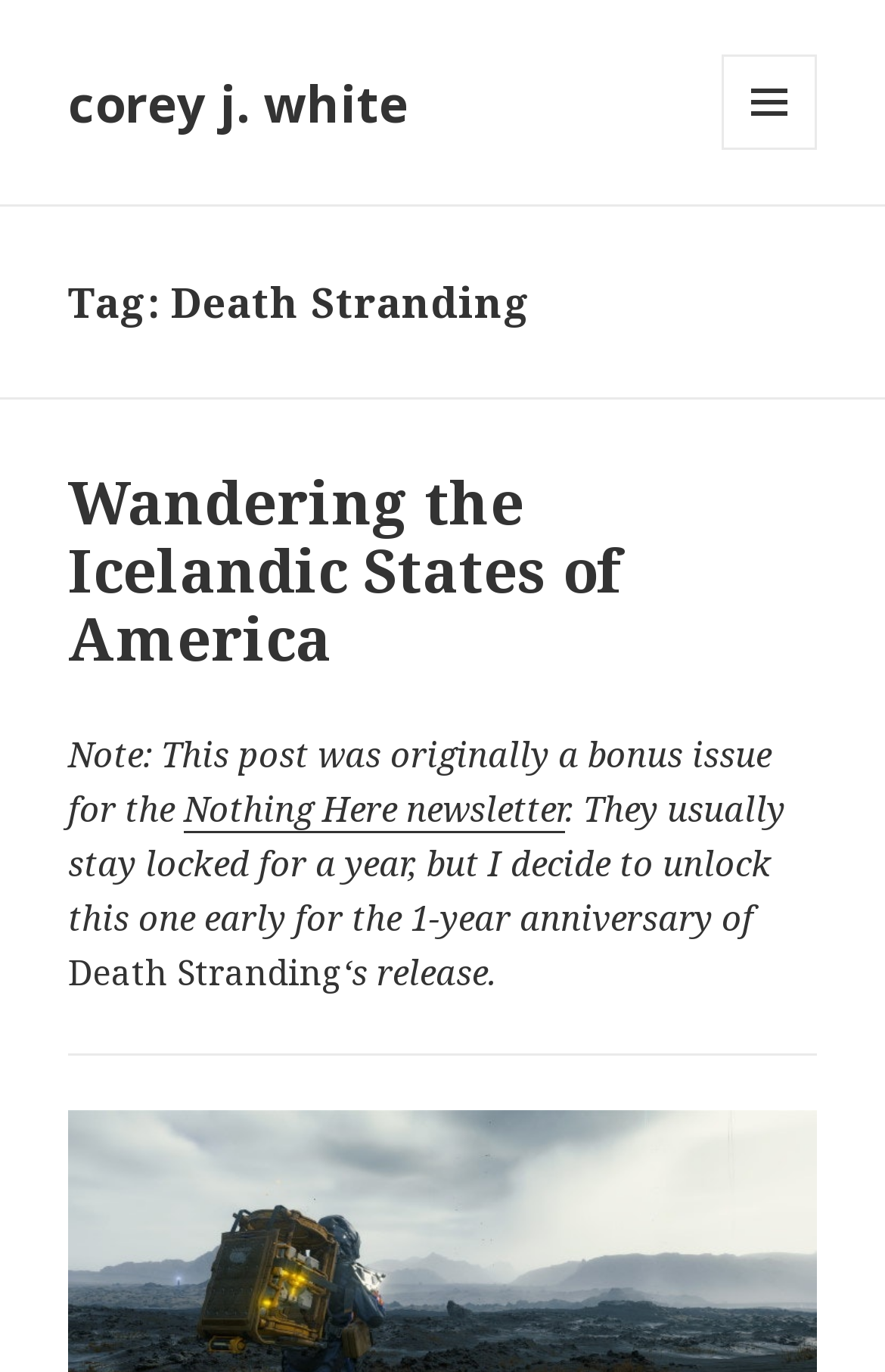Please use the details from the image to answer the following question comprehensively:
What is the game being referred to?

I identified the game being referred to by looking at the multiple instances of the text 'Death Stranding' throughout the webpage, including the heading element and the static text elements.